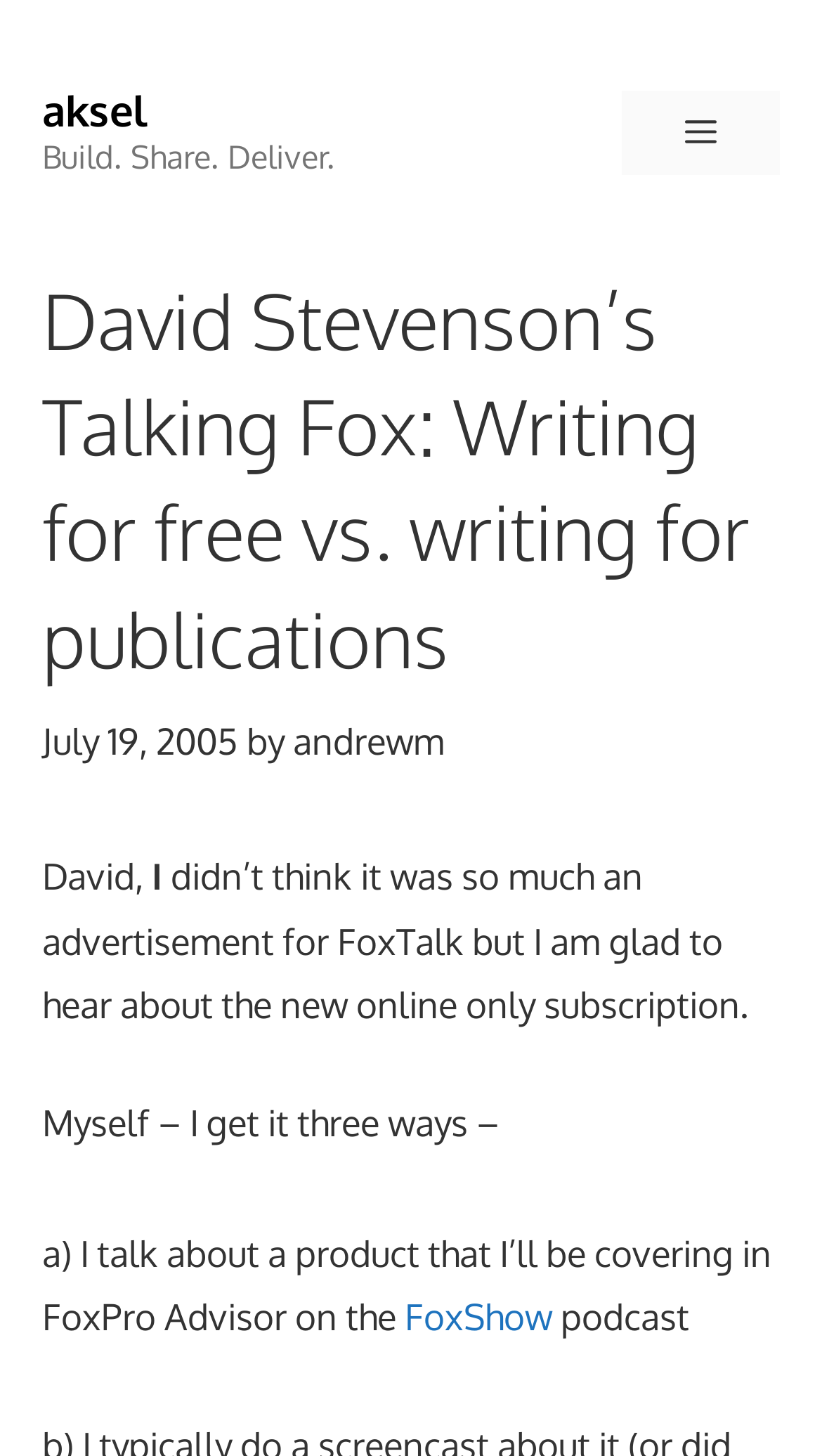What is the primary heading on this webpage?

David Stevenson’s Talking Fox: Writing for free vs. writing for publications